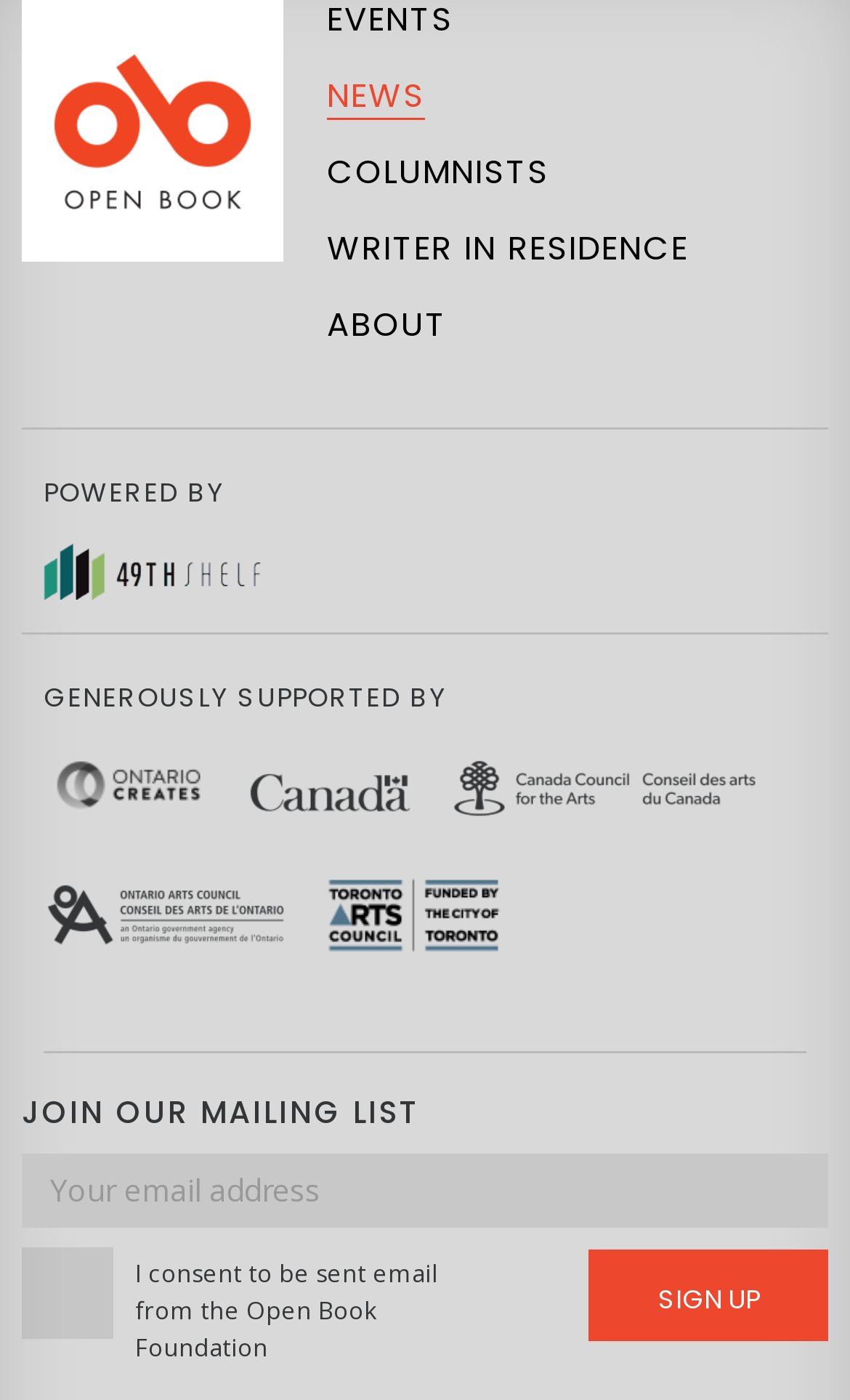What is the name of the shelf?
Respond with a short answer, either a single word or a phrase, based on the image.

49th shelf